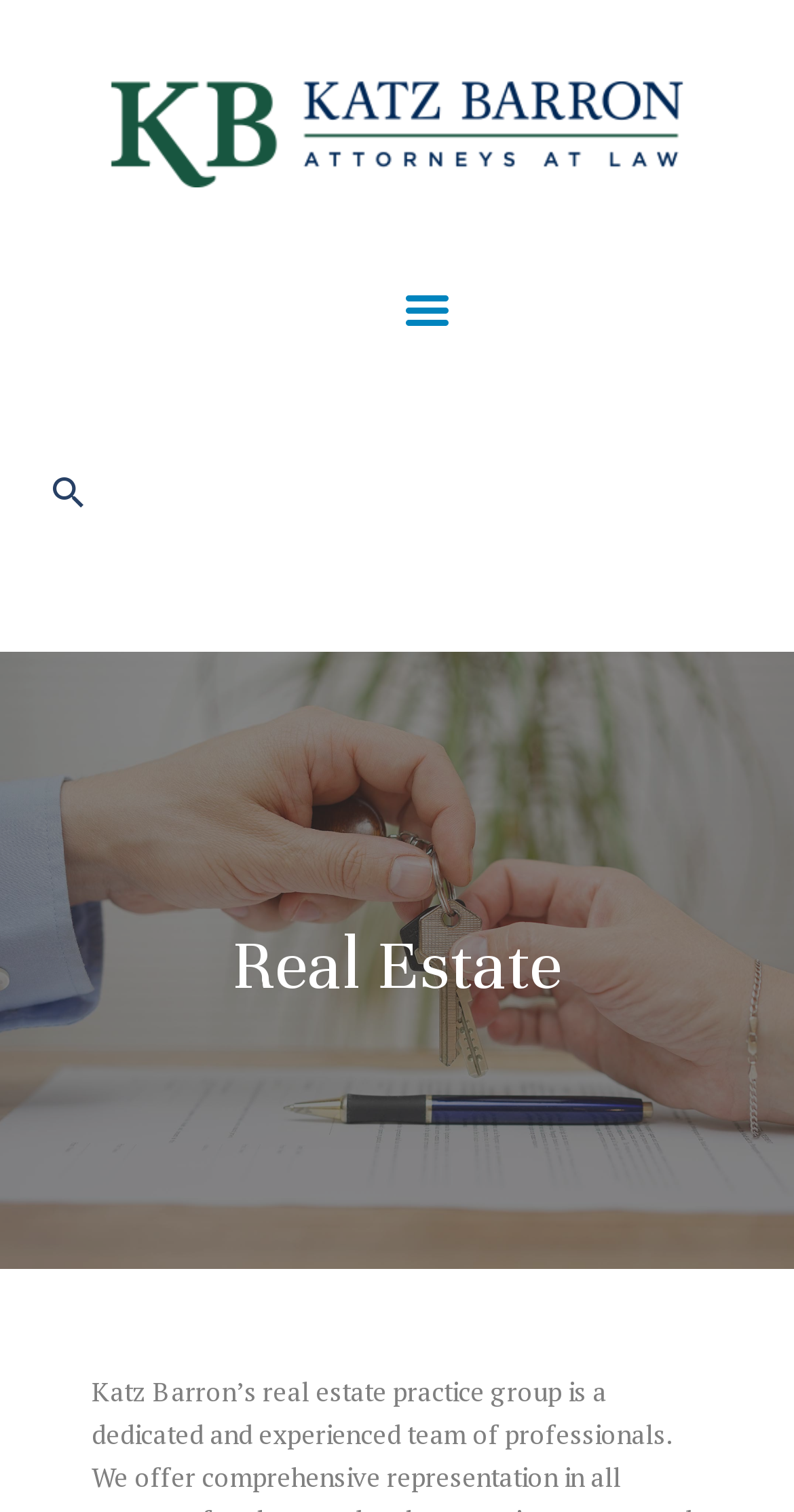Is there a social media link on the webpage?
Give a single word or phrase as your answer by examining the image.

Yes